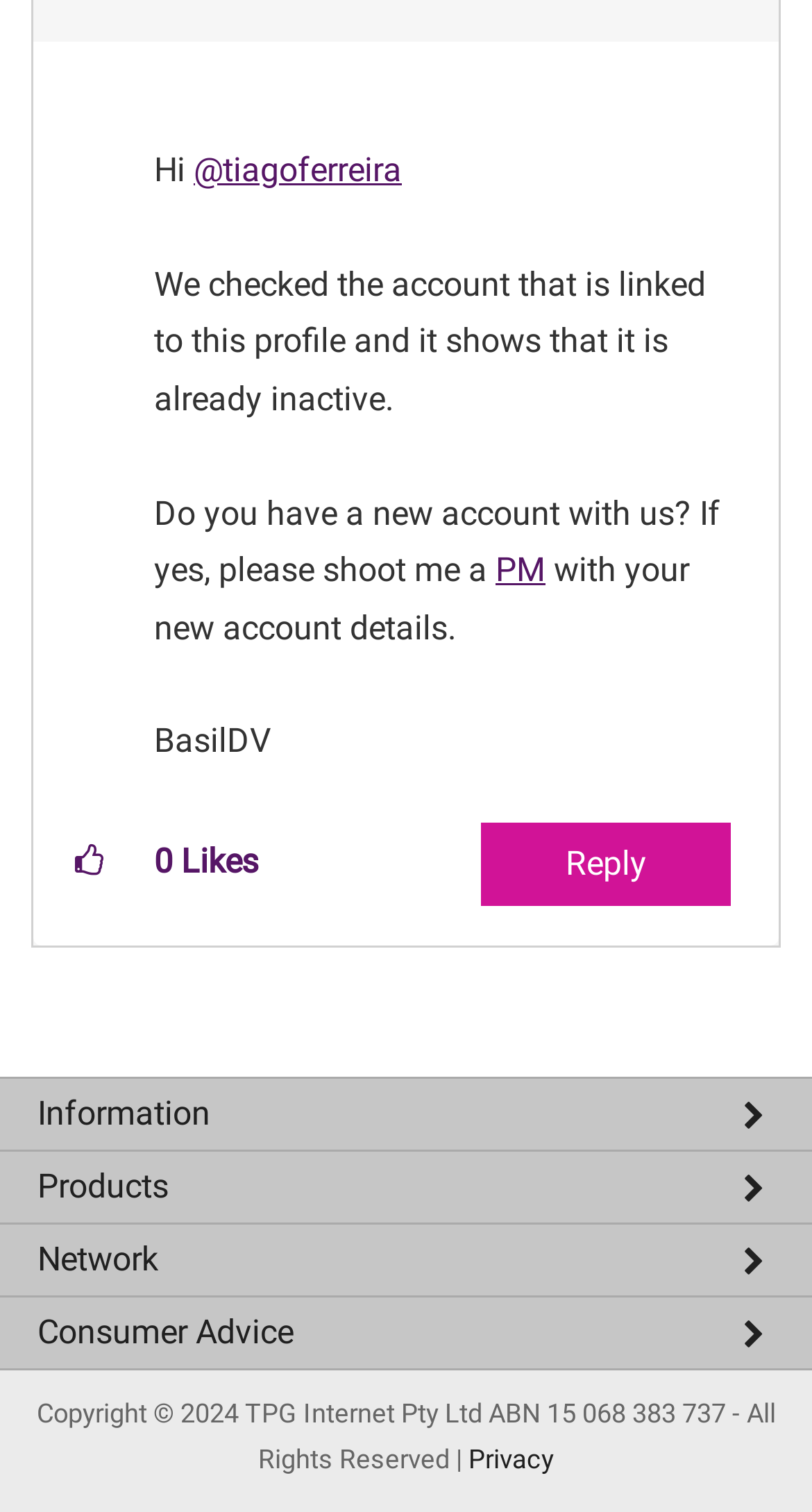Find the bounding box coordinates for the area that must be clicked to perform this action: "Type your website".

None